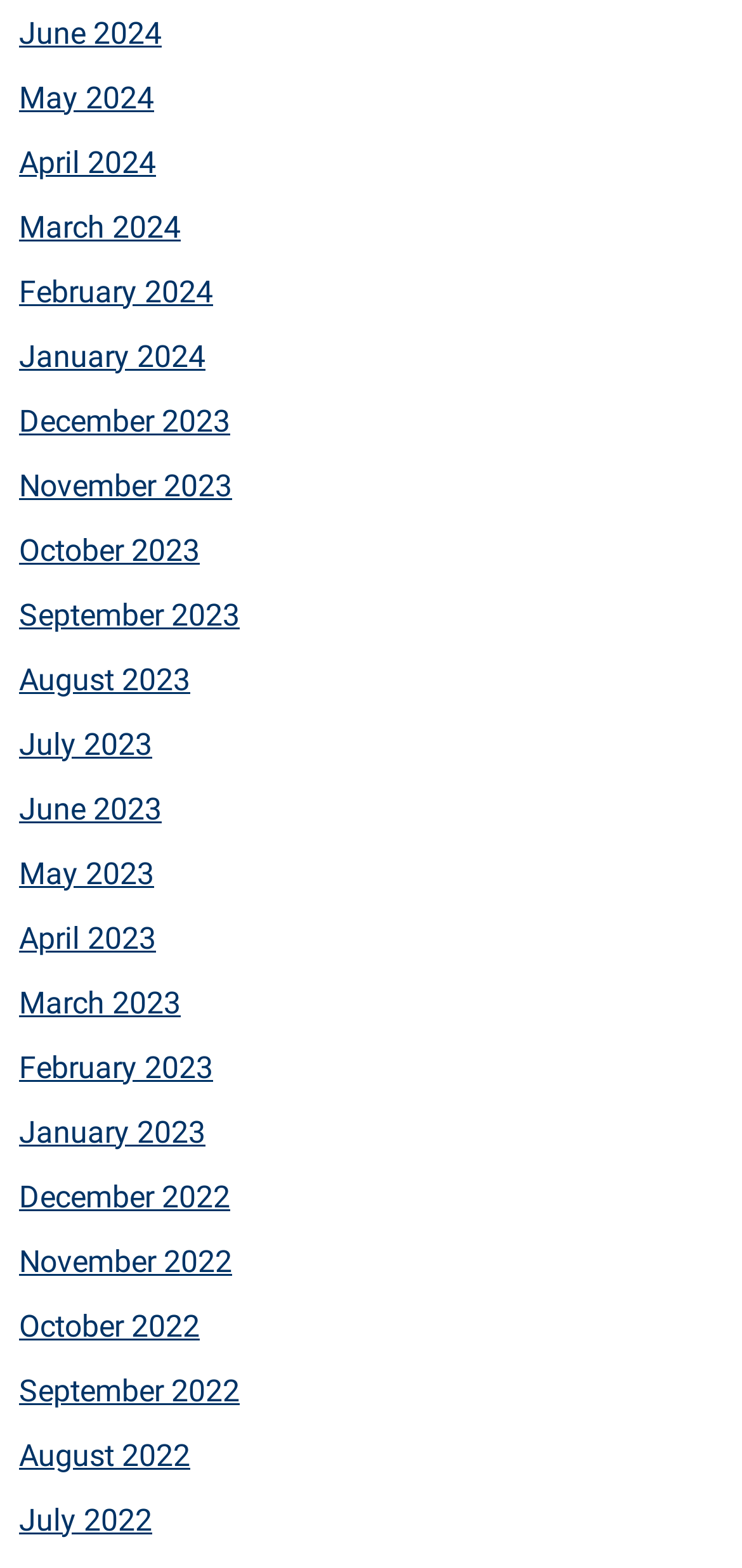Identify the bounding box coordinates of the section to be clicked to complete the task described by the following instruction: "Check August 2022". The coordinates should be four float numbers between 0 and 1, formatted as [left, top, right, bottom].

[0.026, 0.916, 0.256, 0.939]